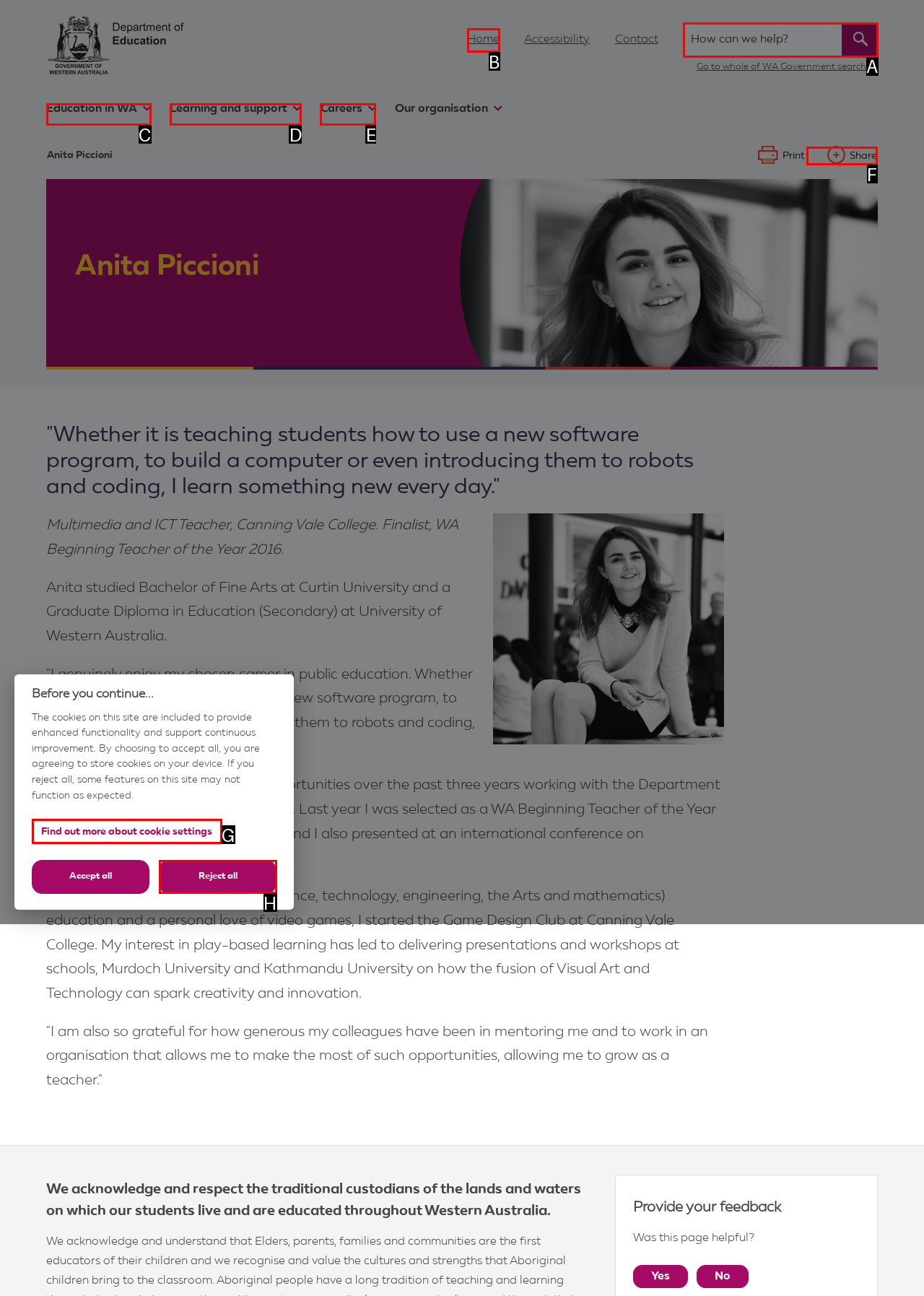Choose the option that aligns with the description: Reject all
Respond with the letter of the chosen option directly.

H